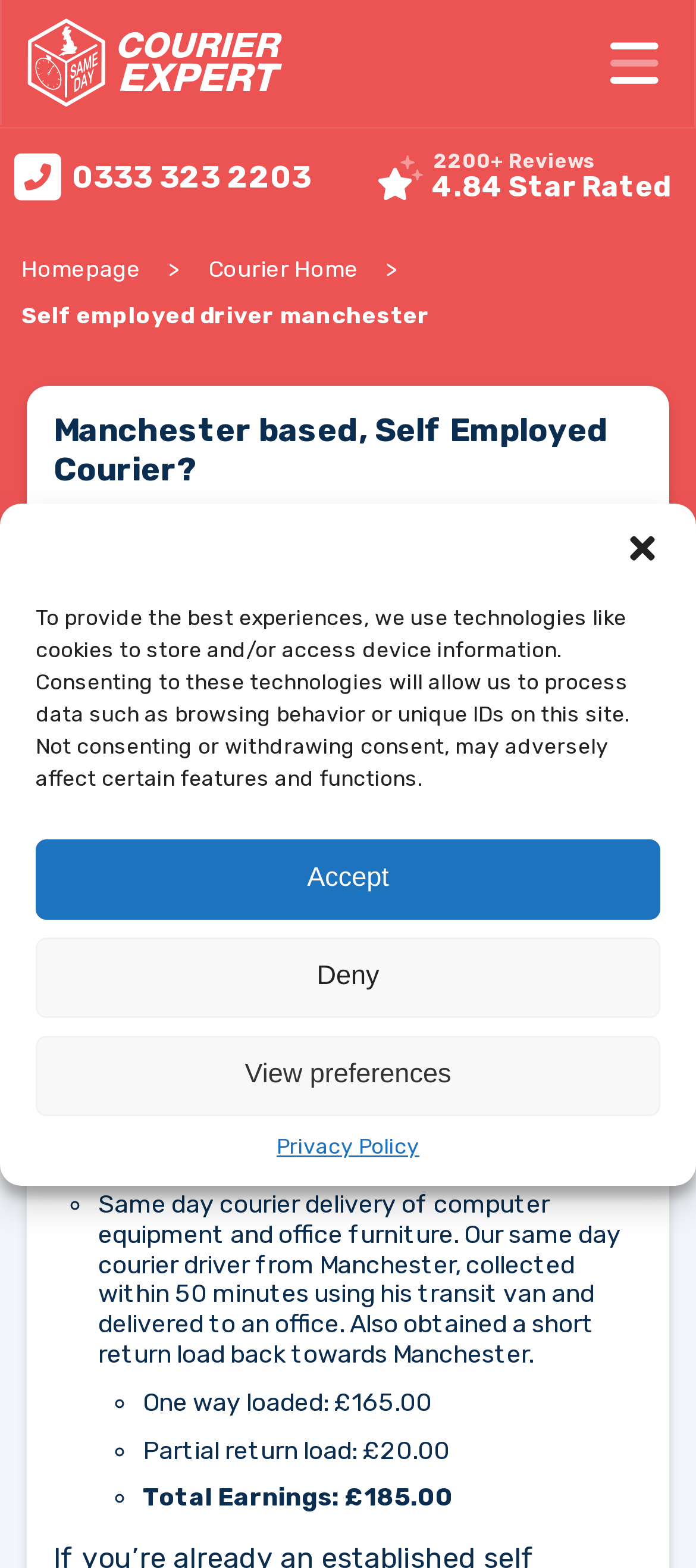Please identify the bounding box coordinates of the area that needs to be clicked to fulfill the following instruction: "Click on Write for us."

None